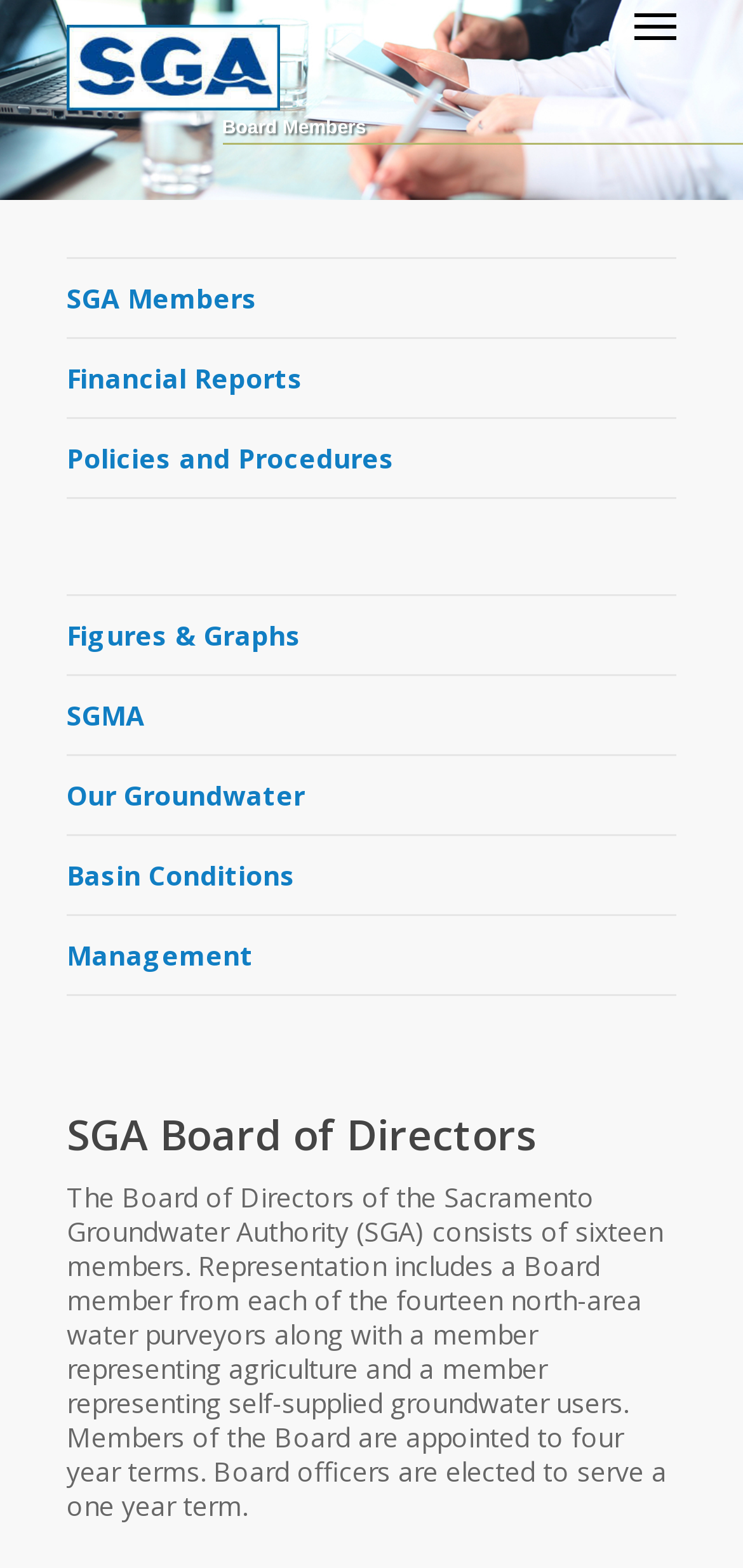Please identify the bounding box coordinates of the element's region that needs to be clicked to fulfill the following instruction: "View SGA Members". The bounding box coordinates should consist of four float numbers between 0 and 1, i.e., [left, top, right, bottom].

[0.09, 0.164, 0.91, 0.216]